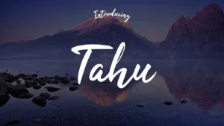Explain the image in a detailed and thorough manner.

The image introduces the "Tahu" font, elegantly displayed against a serene backdrop of a mountainscape reflecting in tranquil waters. The prominent script-style lettering of "Tahu" suggests a sophisticated and artistic flair, capturing the viewer's attention. Above the font, the word "Introducing" sets a welcoming tone, inviting viewers to explore this unique typeface further. The atmospheric setting enhances the overall aesthetic, hinting at the font's versatility for various design applications, especially those aiming for a natural and refined look. This imagery serves as a captivating visual representation of the Tahu font.